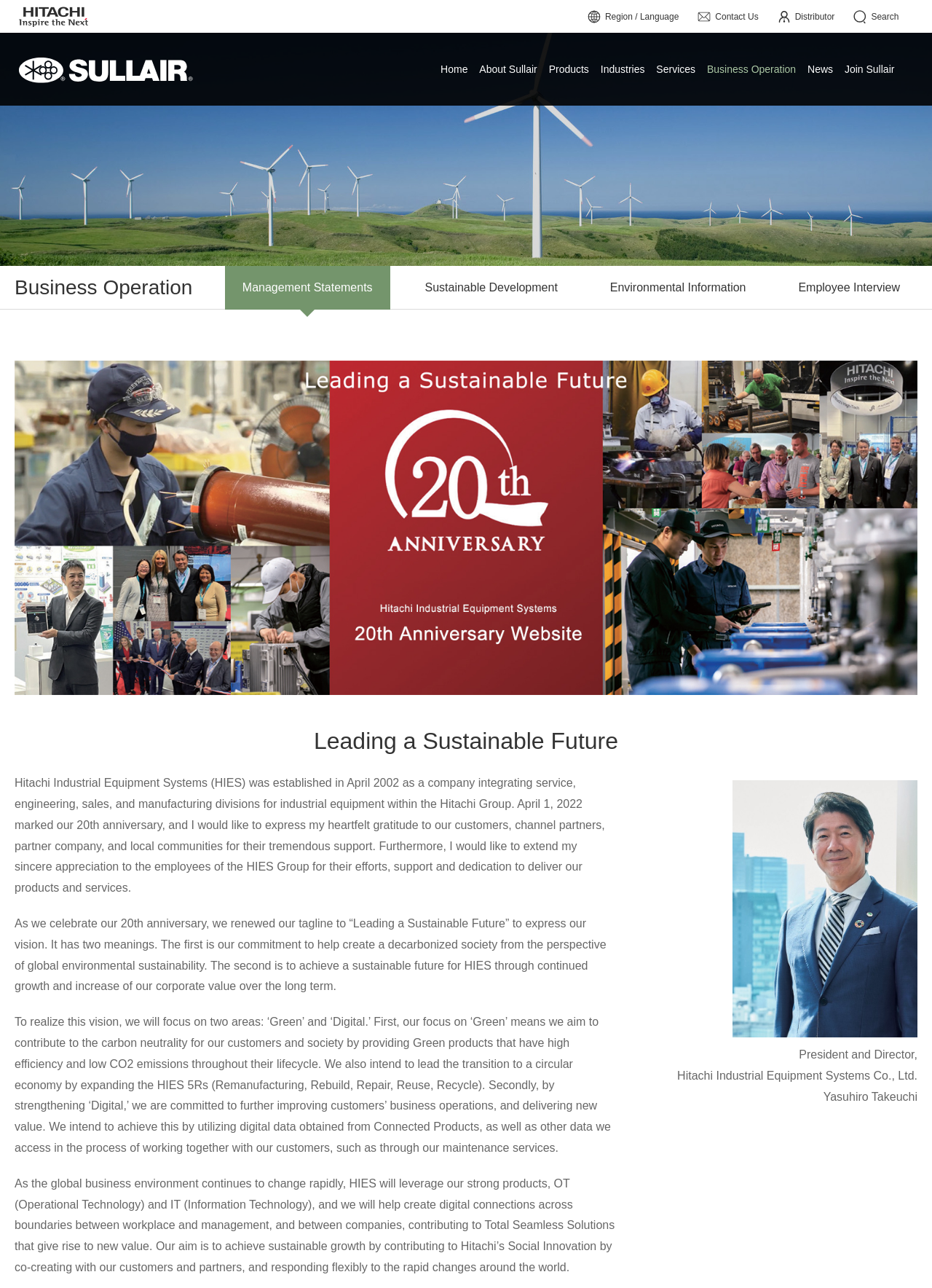Give a short answer using one word or phrase for the question:
What is the company's focus?

Screw air compressors